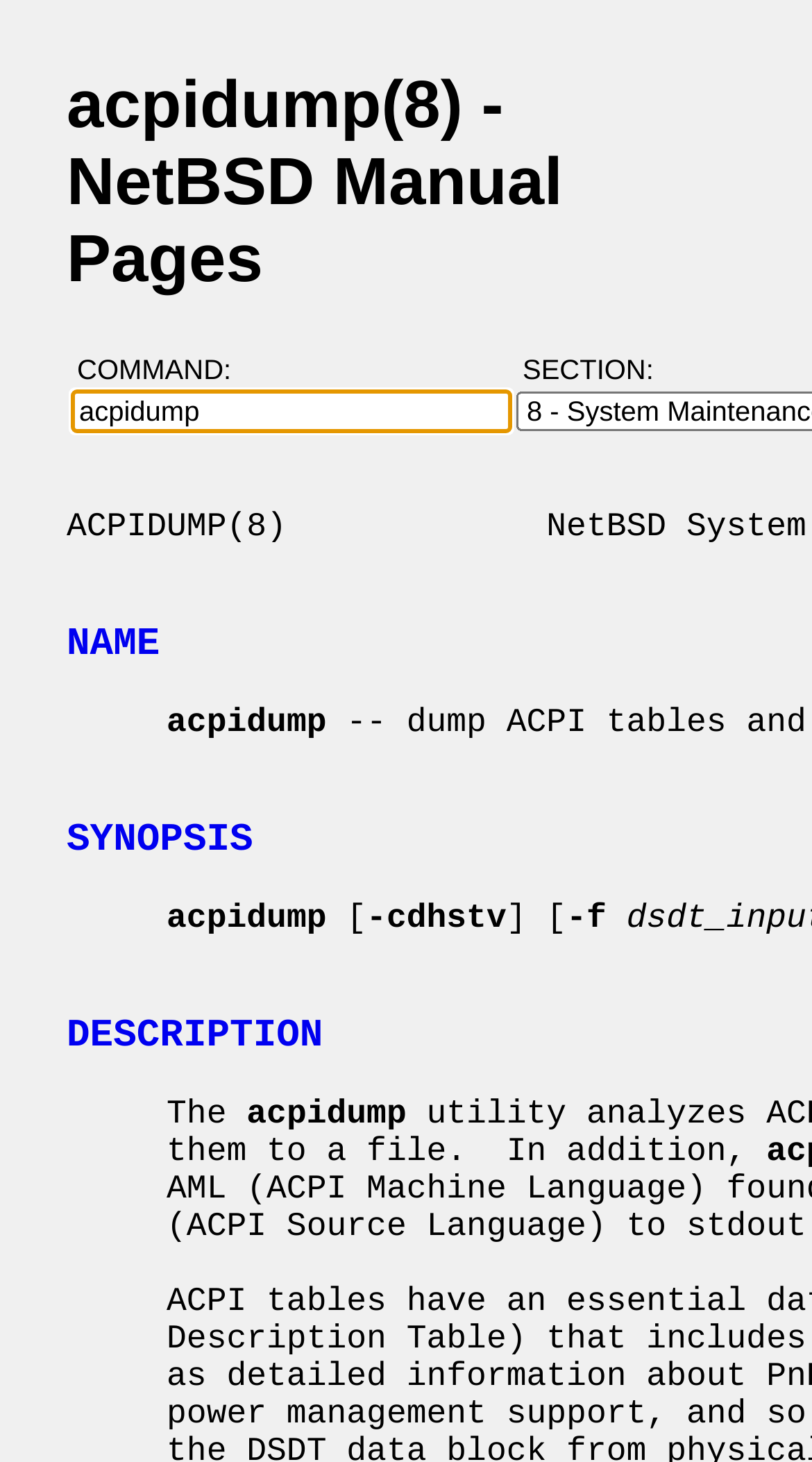What is the format of the acpidump command?
Please provide a detailed and thorough answer to the question.

The format of the acpidump command can be inferred from the StaticText elements, which show the command name followed by options in square brackets, indicating that the options are optional.